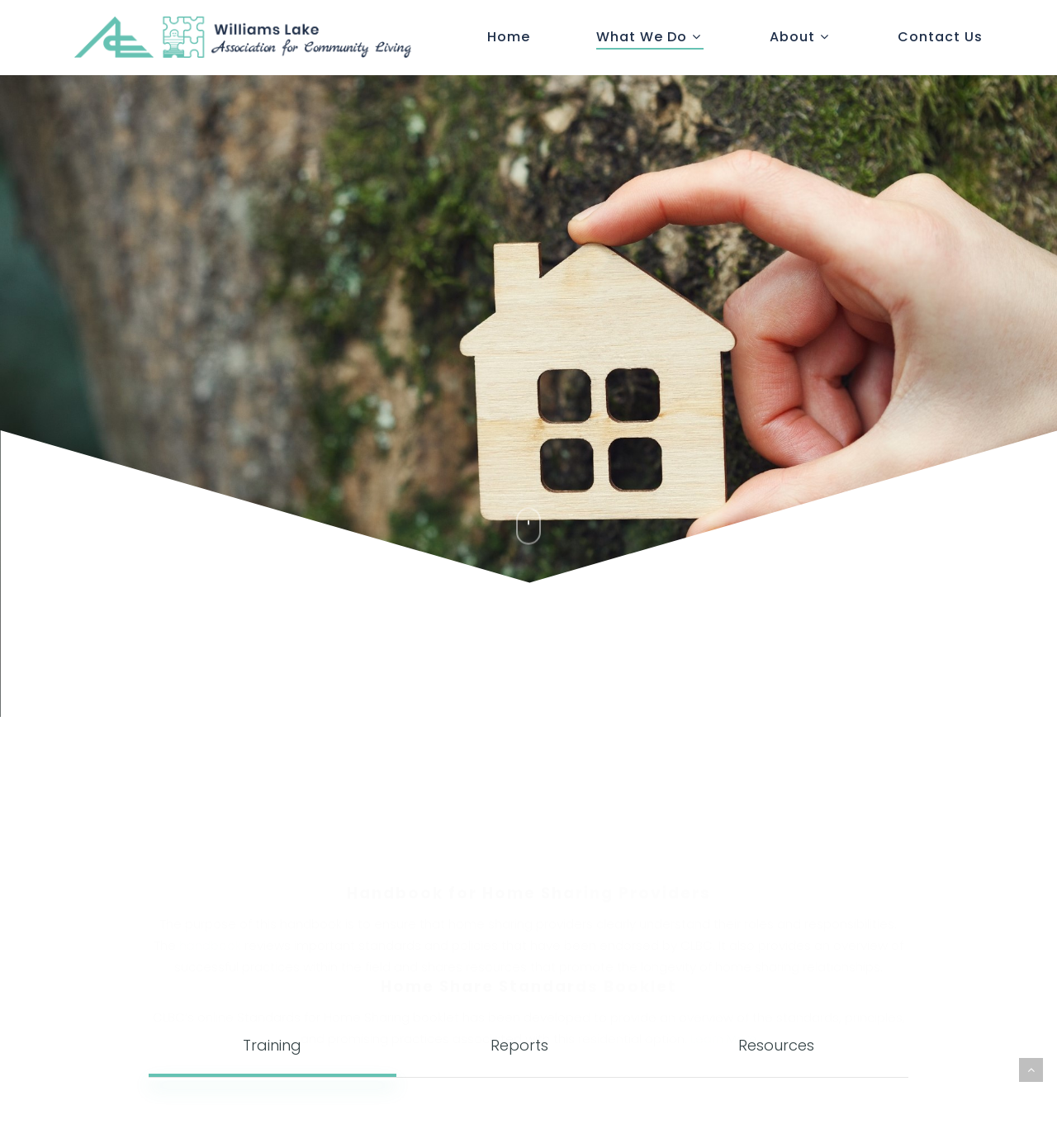Pinpoint the bounding box coordinates of the clickable element needed to complete the instruction: "Learn about Family Care Services". The coordinates should be provided as four float numbers between 0 and 1: [left, top, right, bottom].

[0.141, 0.248, 0.859, 0.29]